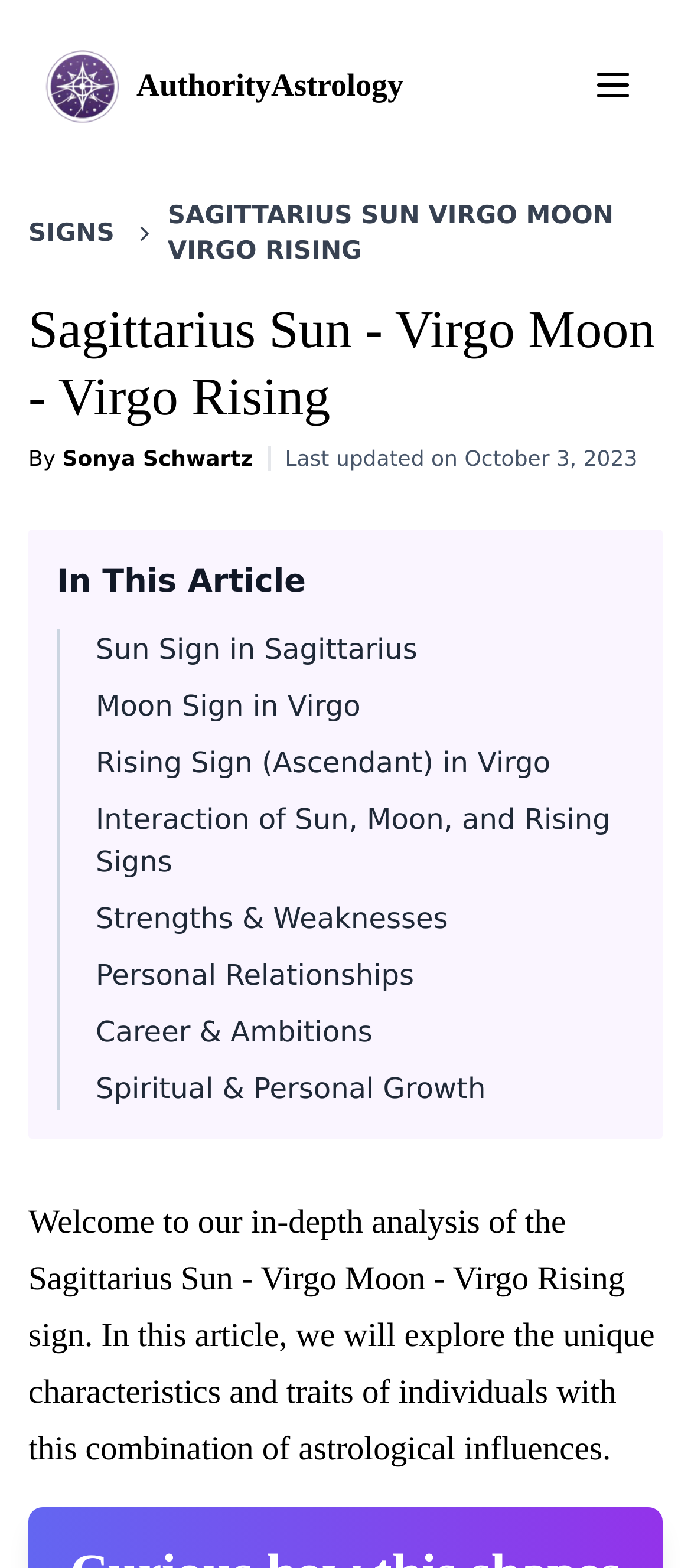Can you specify the bounding box coordinates of the area that needs to be clicked to fulfill the following instruction: "Learn about Sun Sign in Sagittarius"?

[0.138, 0.403, 0.604, 0.425]